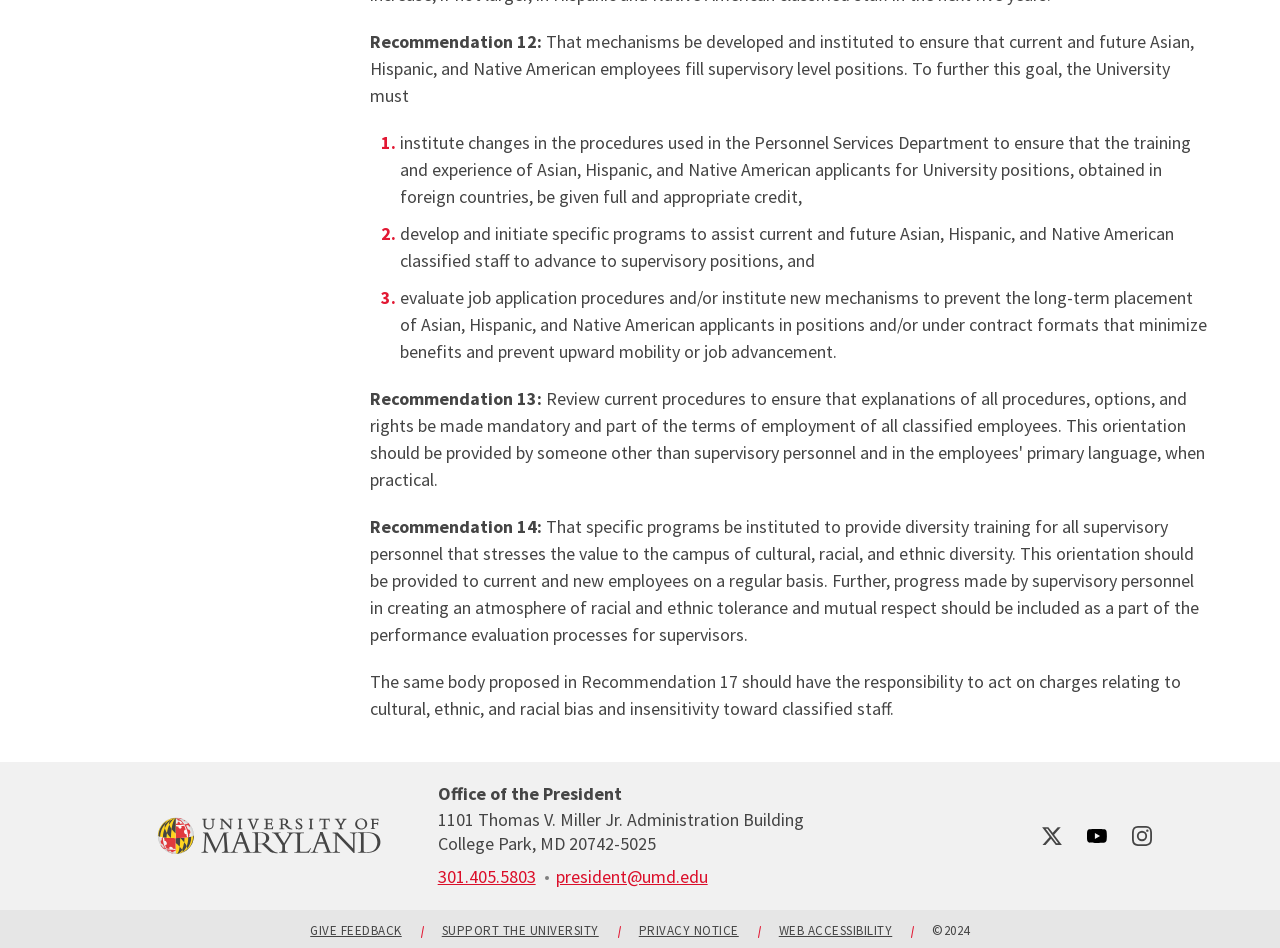Locate the bounding box coordinates of the clickable area needed to fulfill the instruction: "Contact the Office of the President".

[0.342, 0.91, 0.418, 0.938]